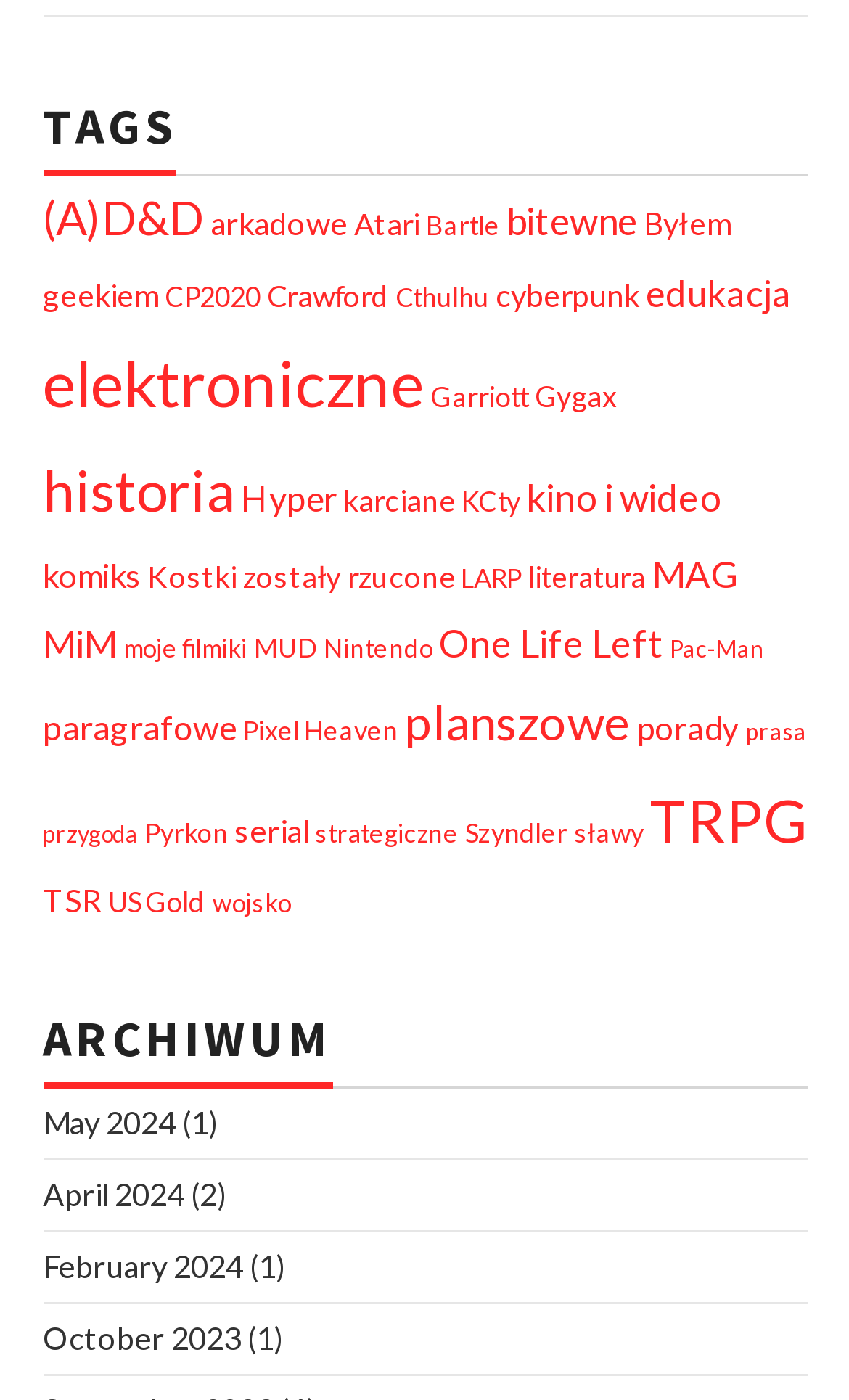Pinpoint the bounding box coordinates for the area that should be clicked to perform the following instruction: "Browse archives from May 2024".

[0.05, 0.788, 0.206, 0.815]